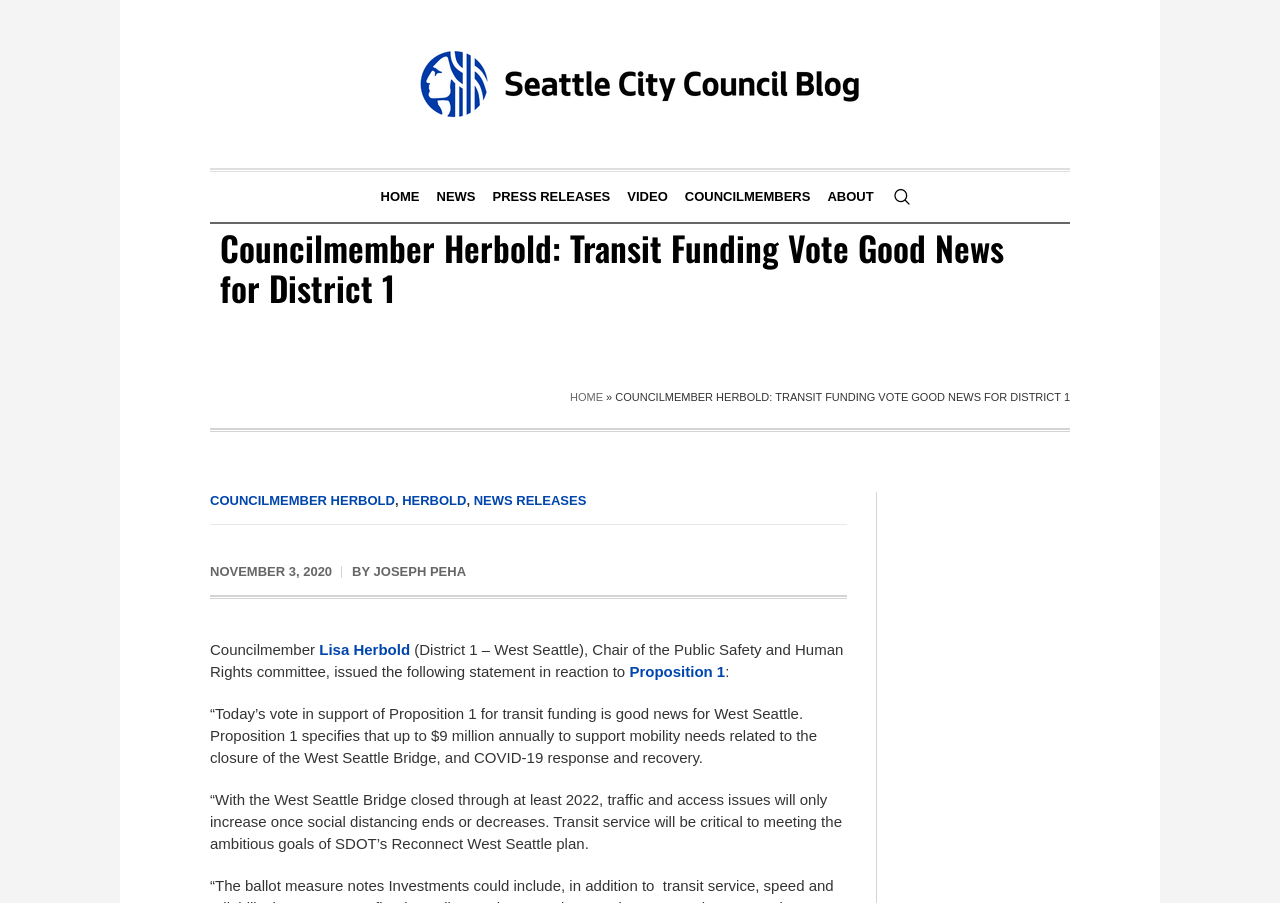Could you locate the bounding box coordinates for the section that should be clicked to accomplish this task: "Learn more about Proposition 1".

[0.492, 0.734, 0.567, 0.753]